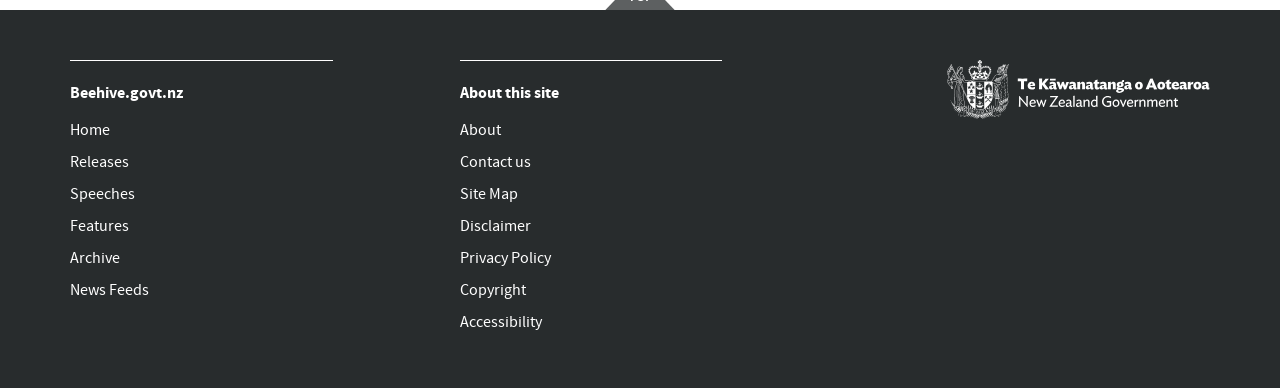Please specify the bounding box coordinates of the element that should be clicked to execute the given instruction: 'visit the homepage of New Zealand Government'. Ensure the coordinates are four float numbers between 0 and 1, expressed as [left, top, right, bottom].

[0.74, 0.155, 0.945, 0.308]